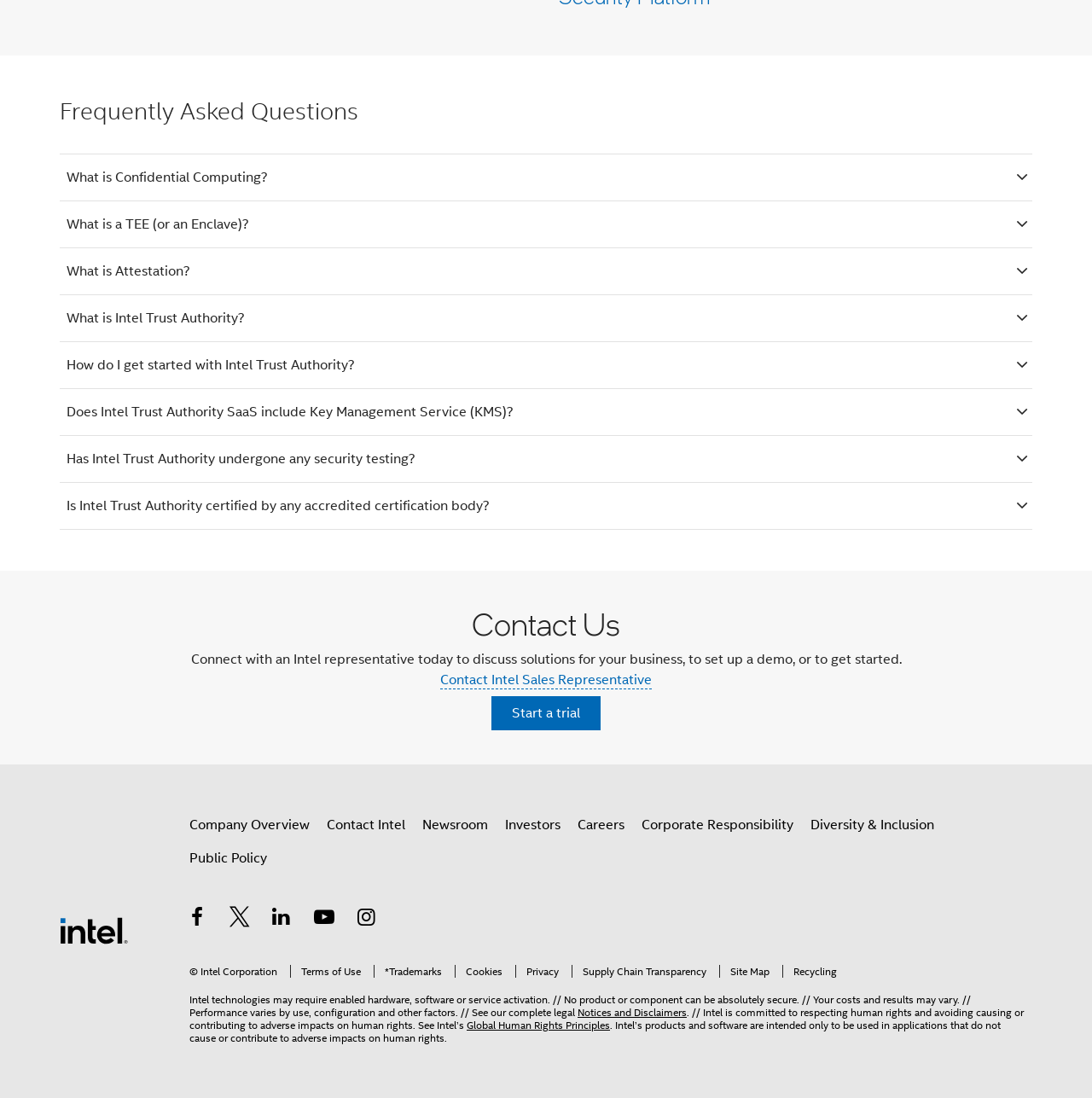Using the elements shown in the image, answer the question comprehensively: What is the main topic of this webpage?

The main topic of this webpage is Frequently Asked Questions, which is indicated by the heading 'Frequently Asked Questions' at the top of the page.